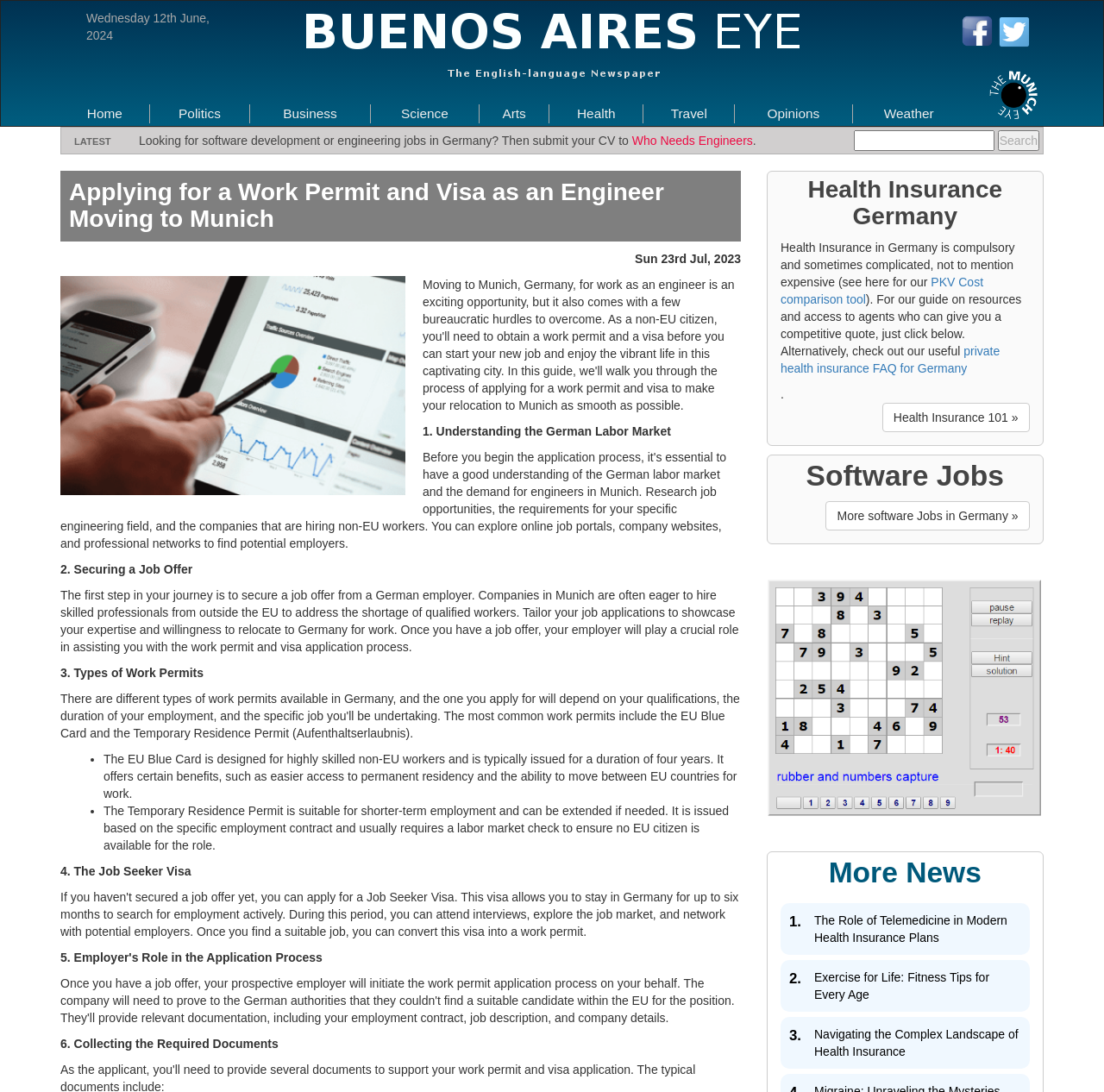Locate the bounding box of the UI element with the following description: "Software Jobs".

[0.73, 0.421, 0.909, 0.45]